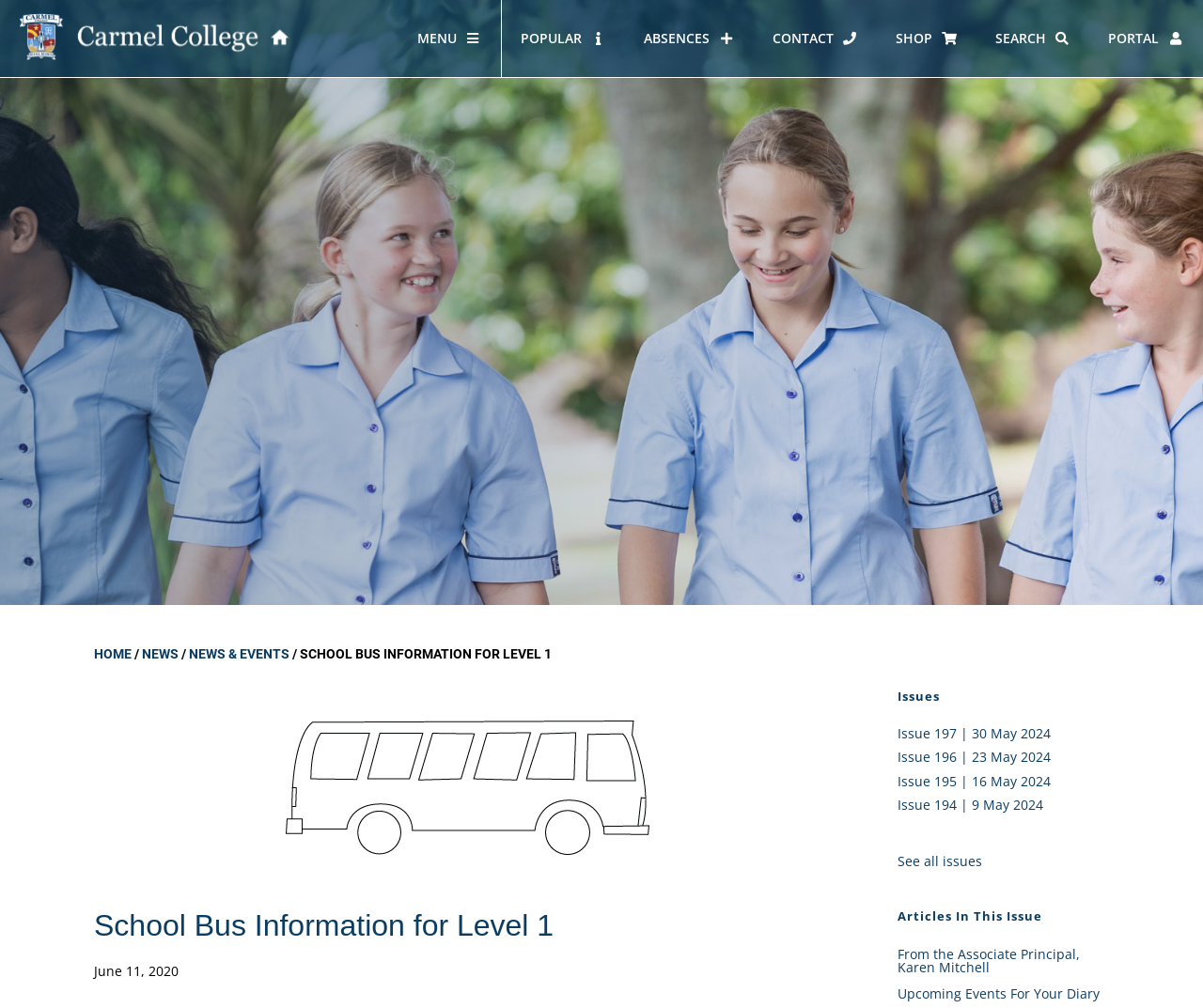Can you identify the bounding box coordinates of the clickable region needed to carry out this instruction: 'Click the 'MENU' button'? The coordinates should be four float numbers within the range of 0 to 1, stated as [left, top, right, bottom].

[0.331, 0.0, 0.416, 0.077]